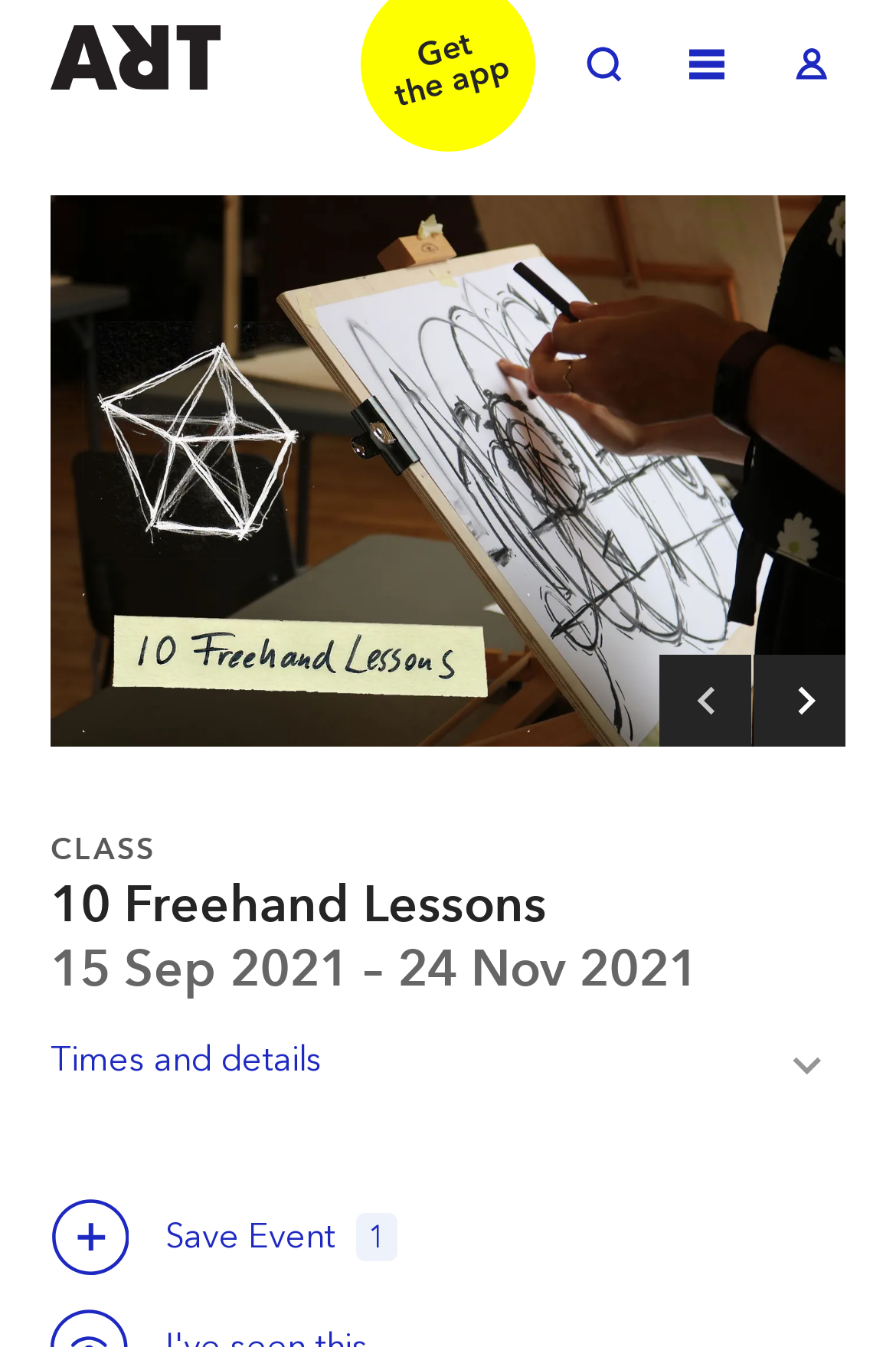What is the text above the 'Save this event' button?
Look at the screenshot and respond with a single word or phrase.

Save Event